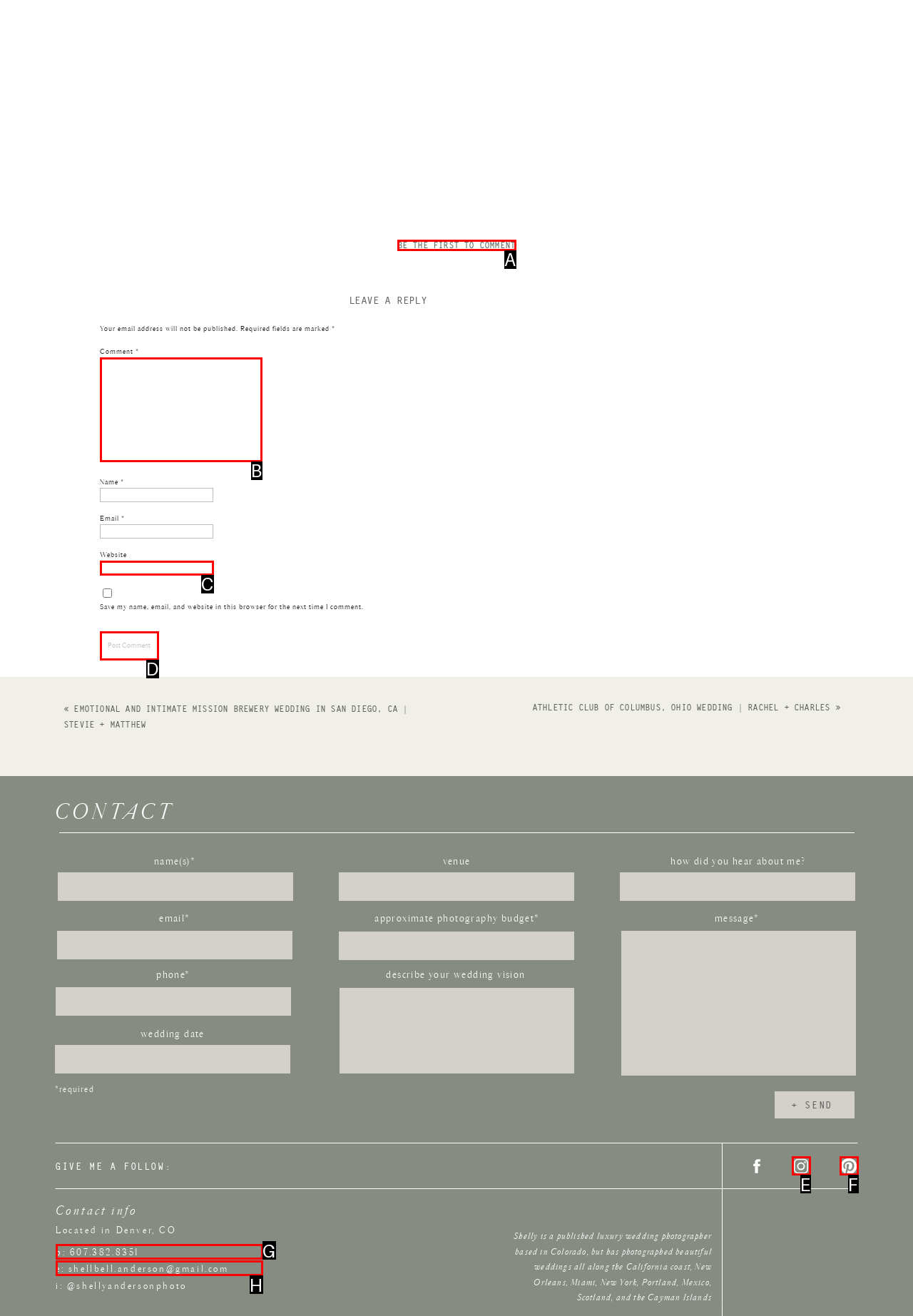Given the description: e: shellbell.anderson@gmail.com, select the HTML element that matches it best. Reply with the letter of the chosen option directly.

H